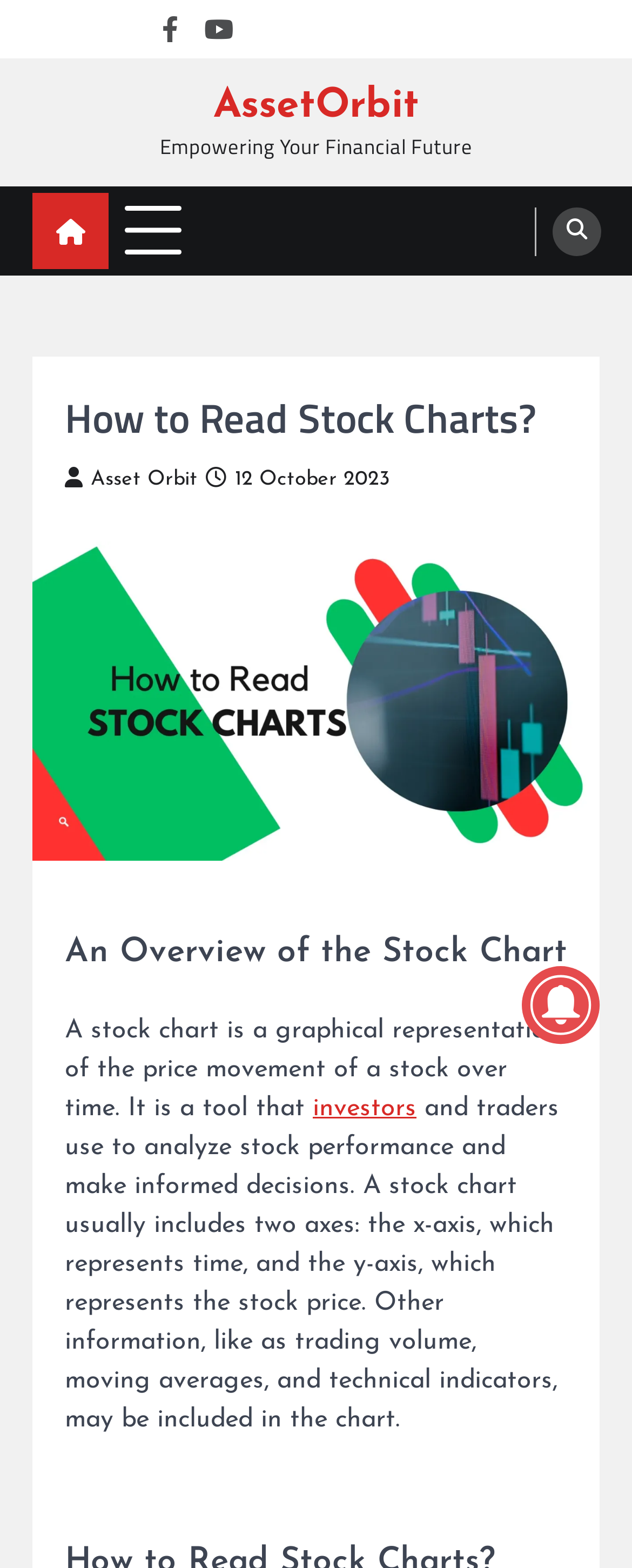What is the date mentioned in the webpage?
Respond to the question with a single word or phrase according to the image.

12 October 2023